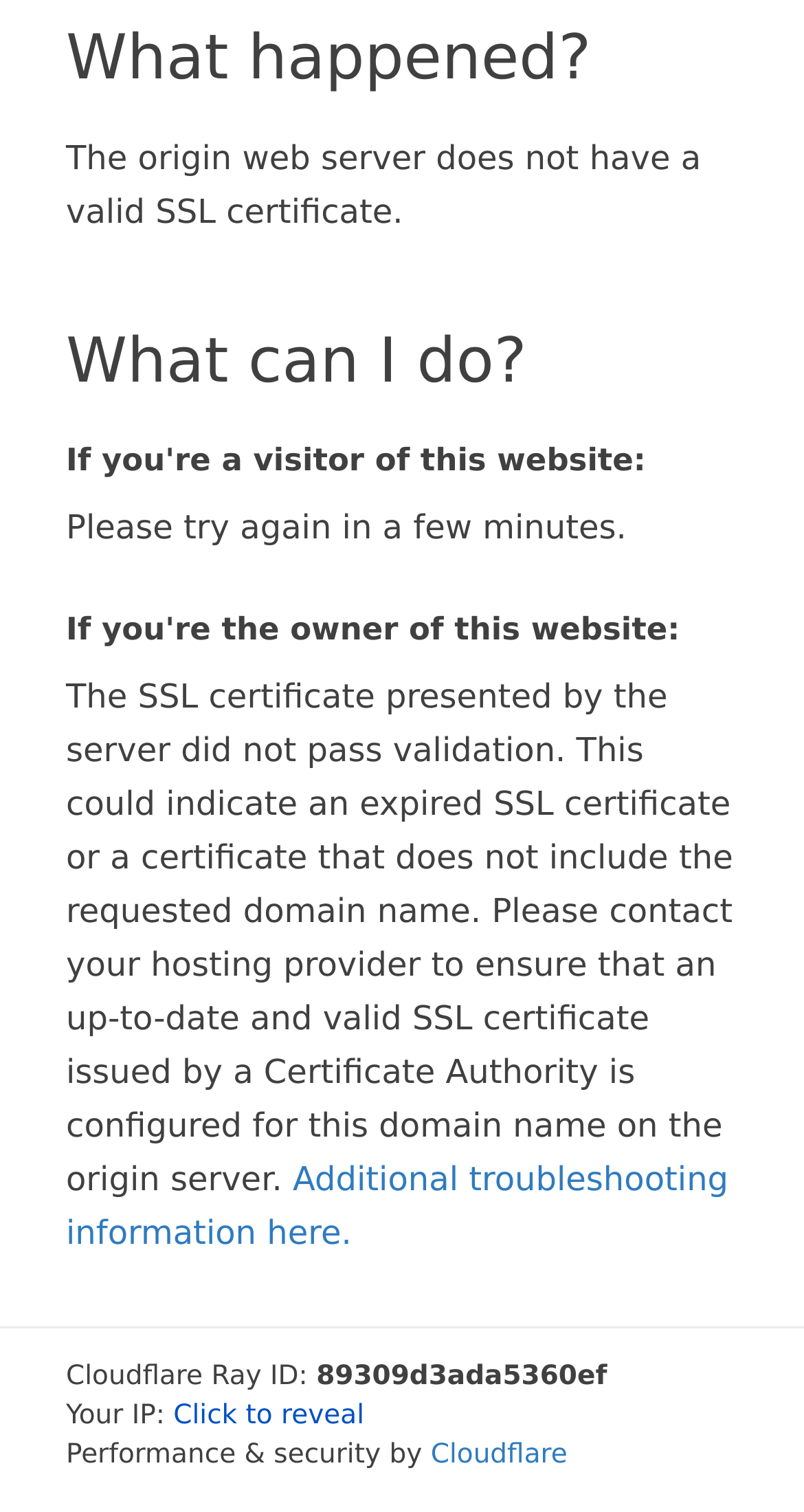What is the issue with the website's SSL certificate?
Refer to the screenshot and respond with a concise word or phrase.

Invalid